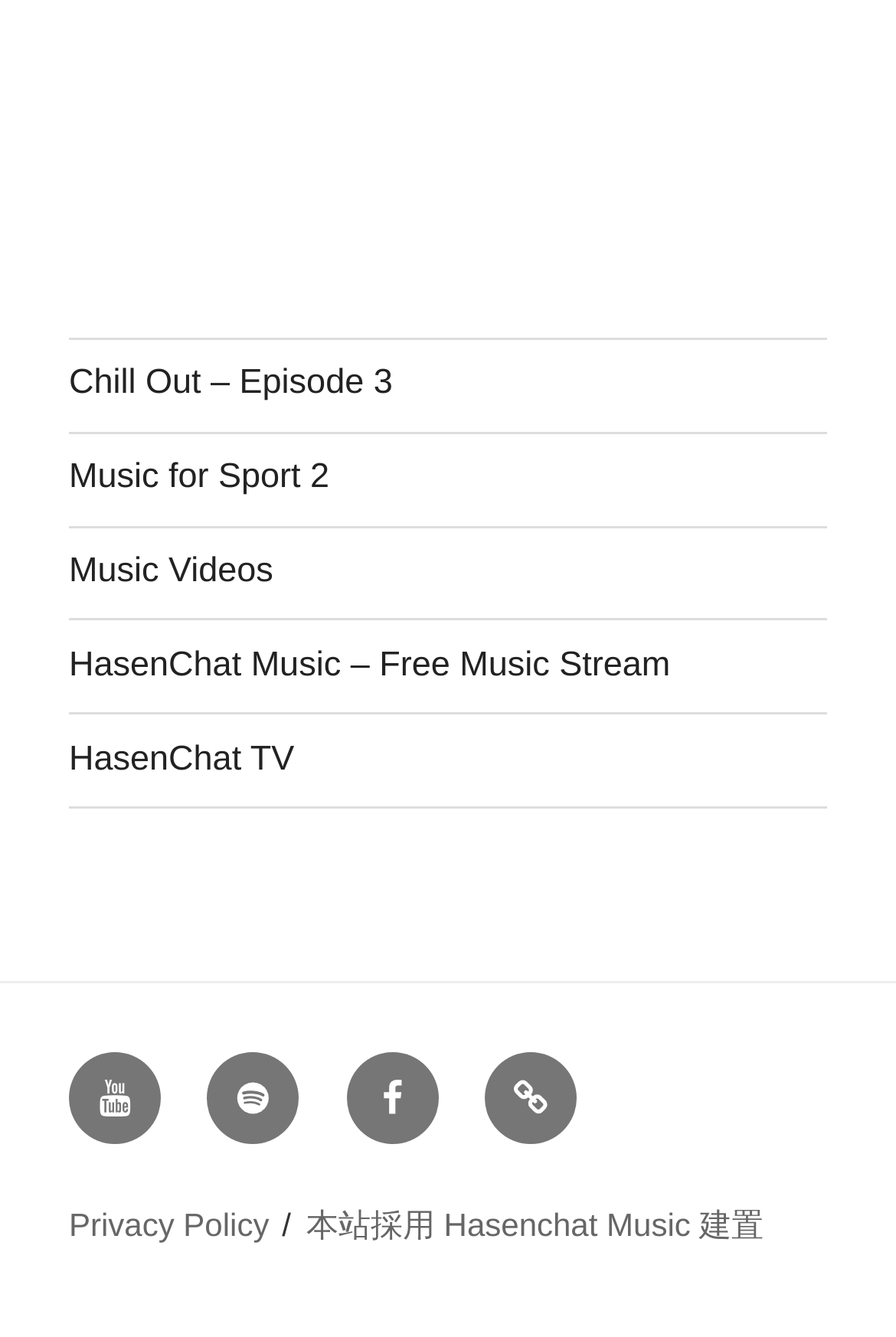Please identify the bounding box coordinates of the clickable region that I should interact with to perform the following instruction: "Read Privacy Policy". The coordinates should be expressed as four float numbers between 0 and 1, i.e., [left, top, right, bottom].

[0.077, 0.902, 0.3, 0.93]